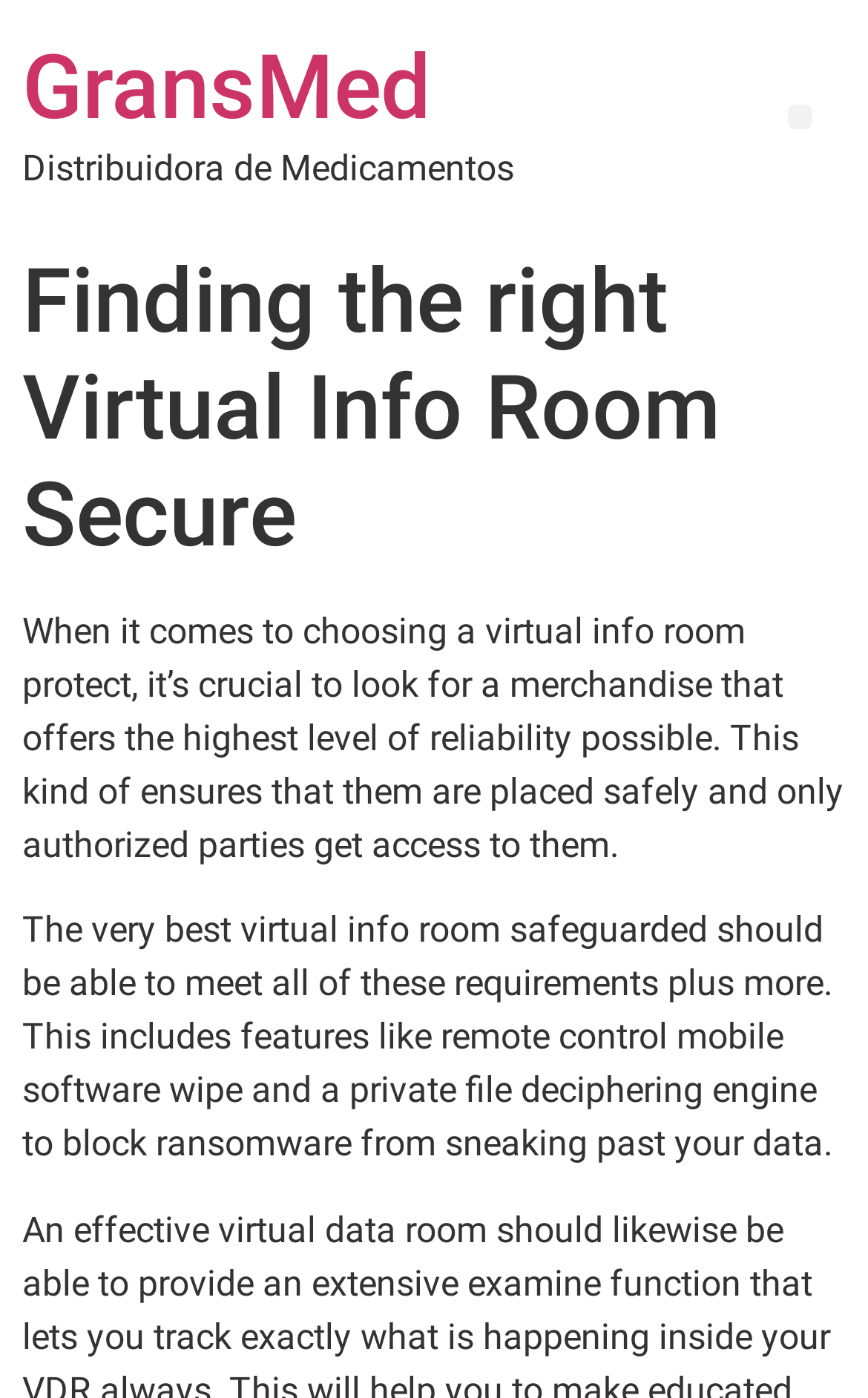Create an elaborate caption that covers all aspects of the webpage.

The webpage is about finding the right virtual info room secure, specifically highlighting the importance of reliability and security features. At the top left of the page, there is a heading "GransMed" which is also a link, accompanied by a brief description "Distribuidora de Medicamentos" below it. 

Below the heading, there is a larger header that spans almost the entire width of the page, with the title "Finding the right Virtual Info Room Secure". 

Following this header, there are two paragraphs of text. The first paragraph explains the importance of choosing a virtual info room that offers high-level reliability to ensure safe storage and authorized access. The second paragraph elaborates on the features that the best virtual info room should have, including remote mobile software wipe and a private file decryption engine to prevent ransomware attacks.